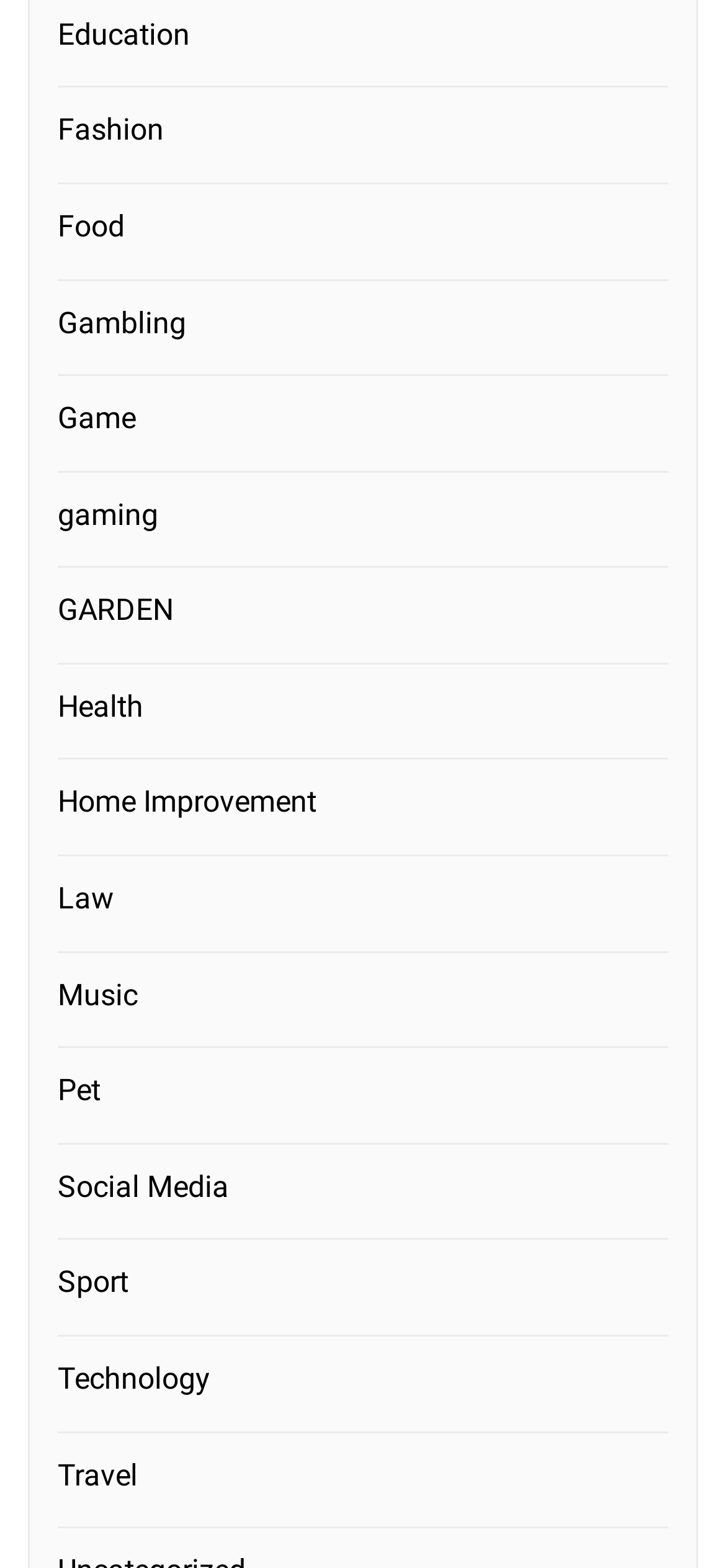Kindly respond to the following question with a single word or a brief phrase: 
What is the category located below 'Food'?

Gambling